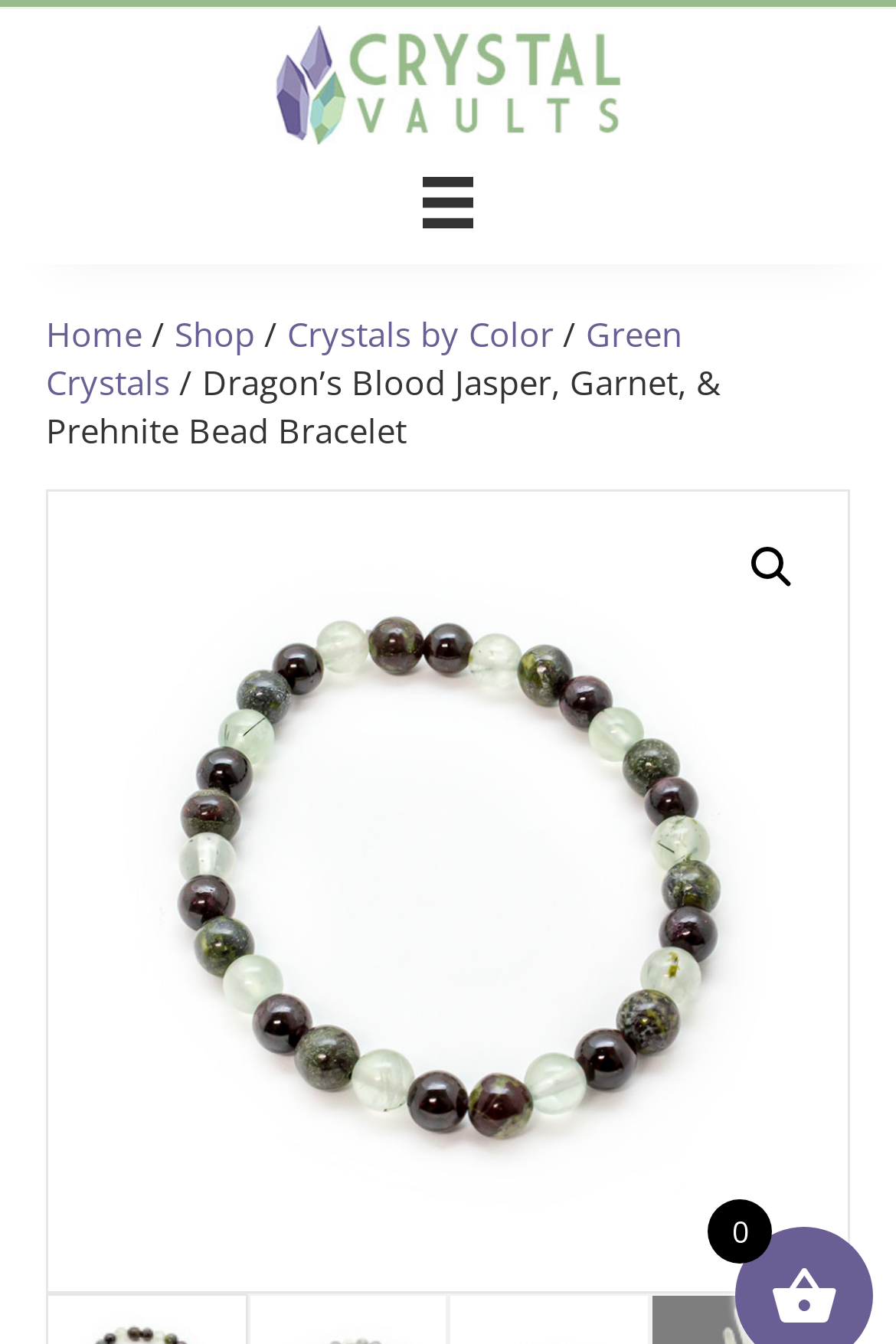Respond with a single word or phrase:
What is the function of the button at the top-right corner?

Menu